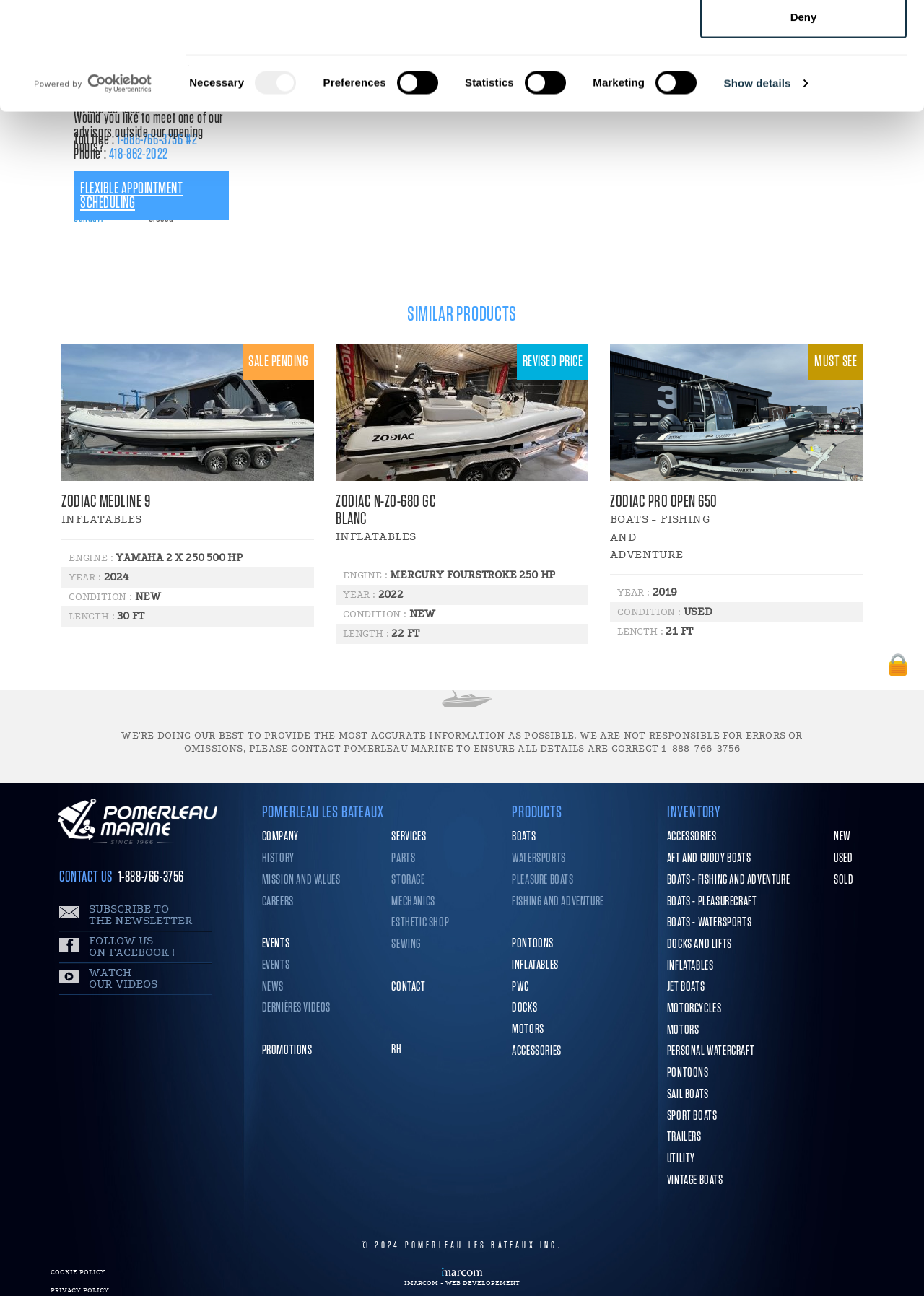Please provide a detailed answer to the question below based on the screenshot: 
What is the schedule for Saturday at Rivière-du-loup?

The schedule for Saturday at Rivière-du-loup can be found in the 'LOCATION' section, where it is listed as 'Saturday: 9:00 am to 2:00 pm'.